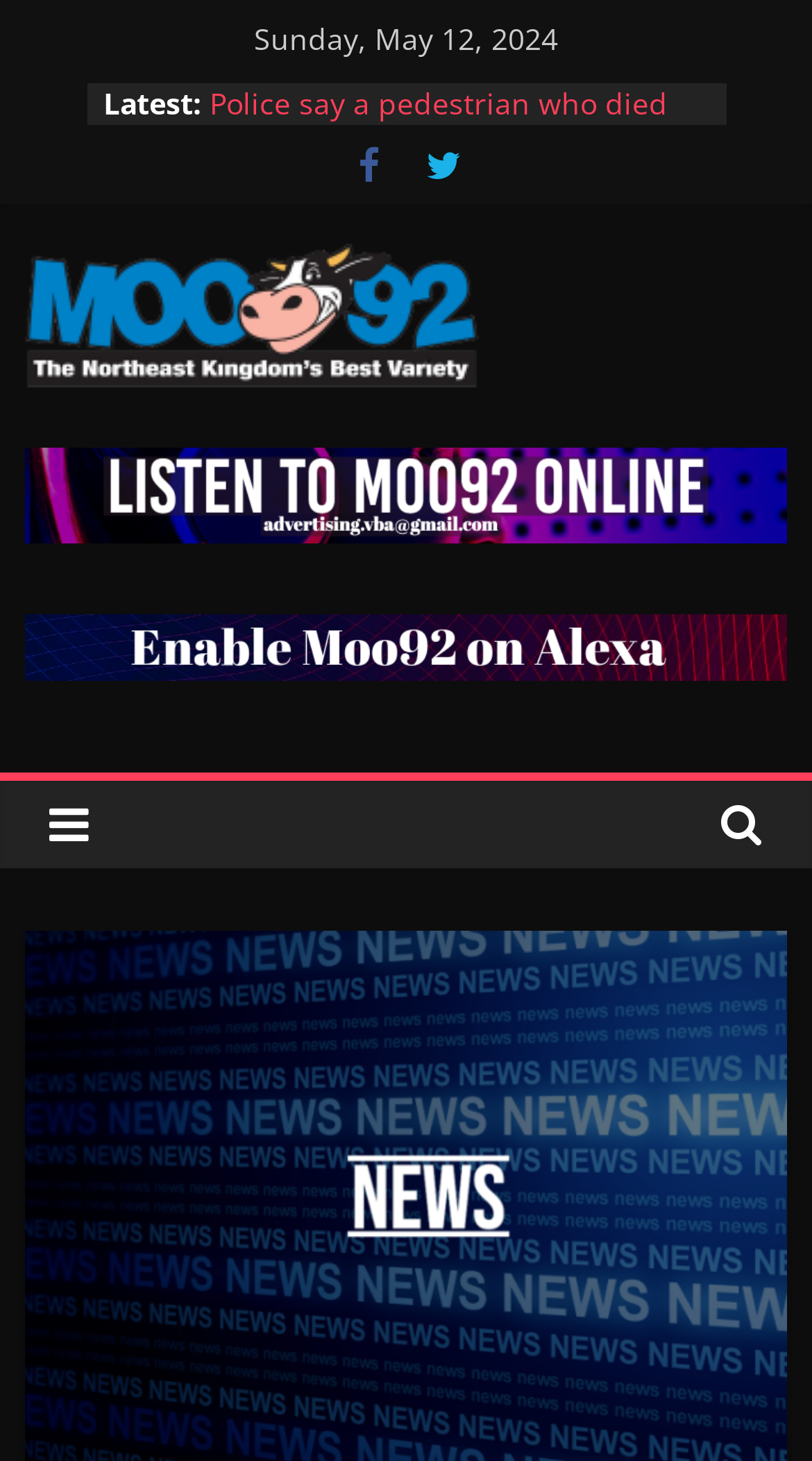What is the date of the latest news?
Answer the question with detailed information derived from the image.

I found the date by looking at the top of the webpage, where it says 'Sunday, May 12, 2024' in a static text element.